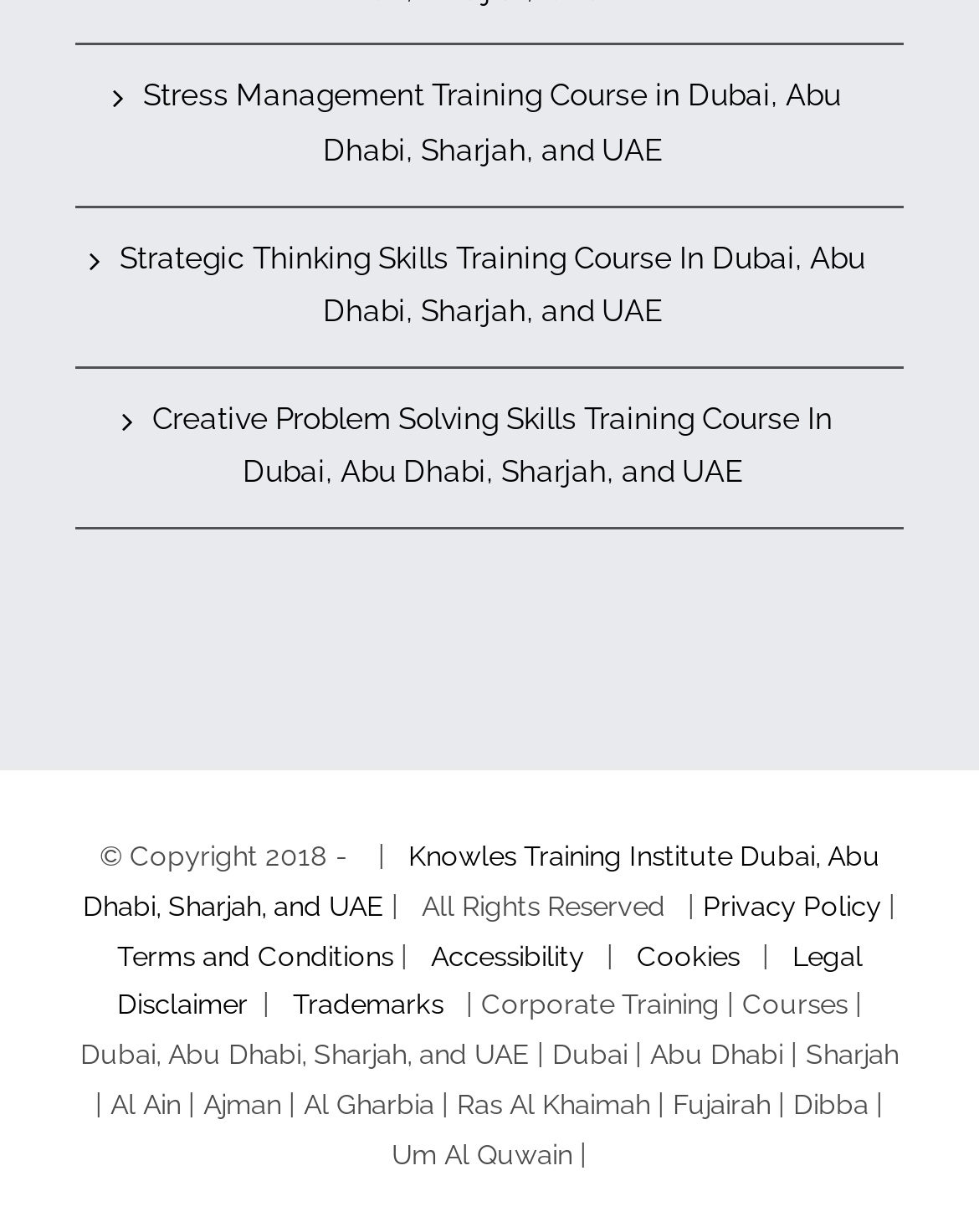Predict the bounding box of the UI element based on this description: "Terms and Conditions".

[0.119, 0.763, 0.401, 0.789]